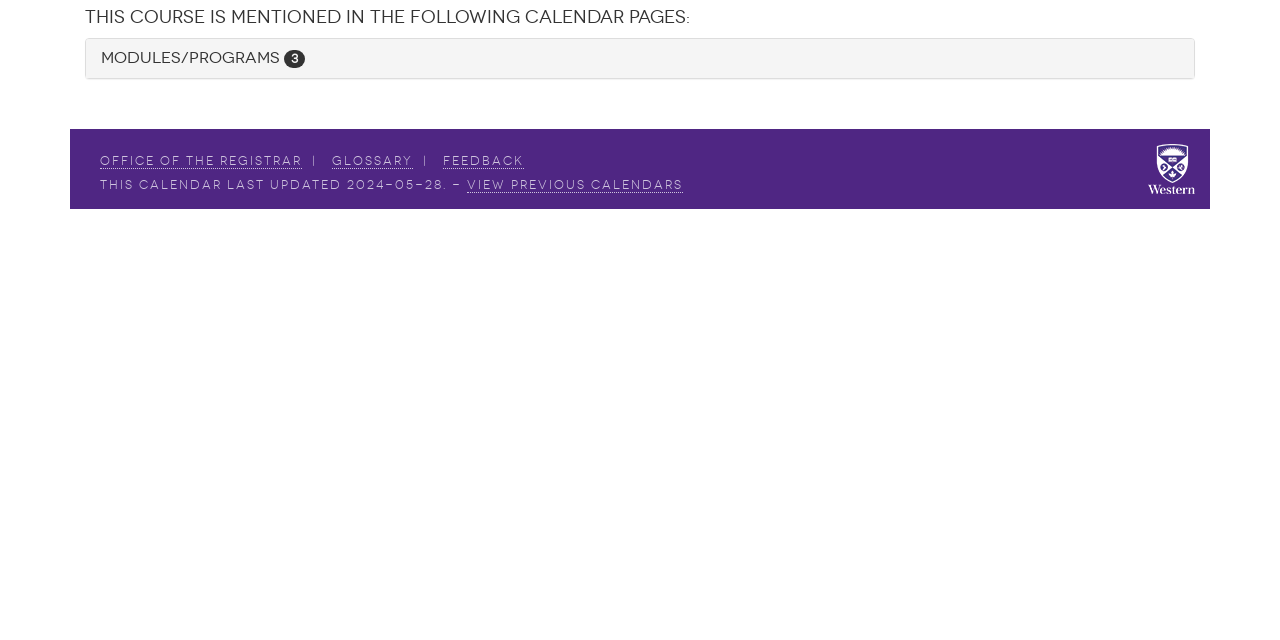Given the description: "Feedback", determine the bounding box coordinates of the UI element. The coordinates should be formatted as four float numbers between 0 and 1, [left, top, right, bottom].

[0.346, 0.24, 0.409, 0.264]